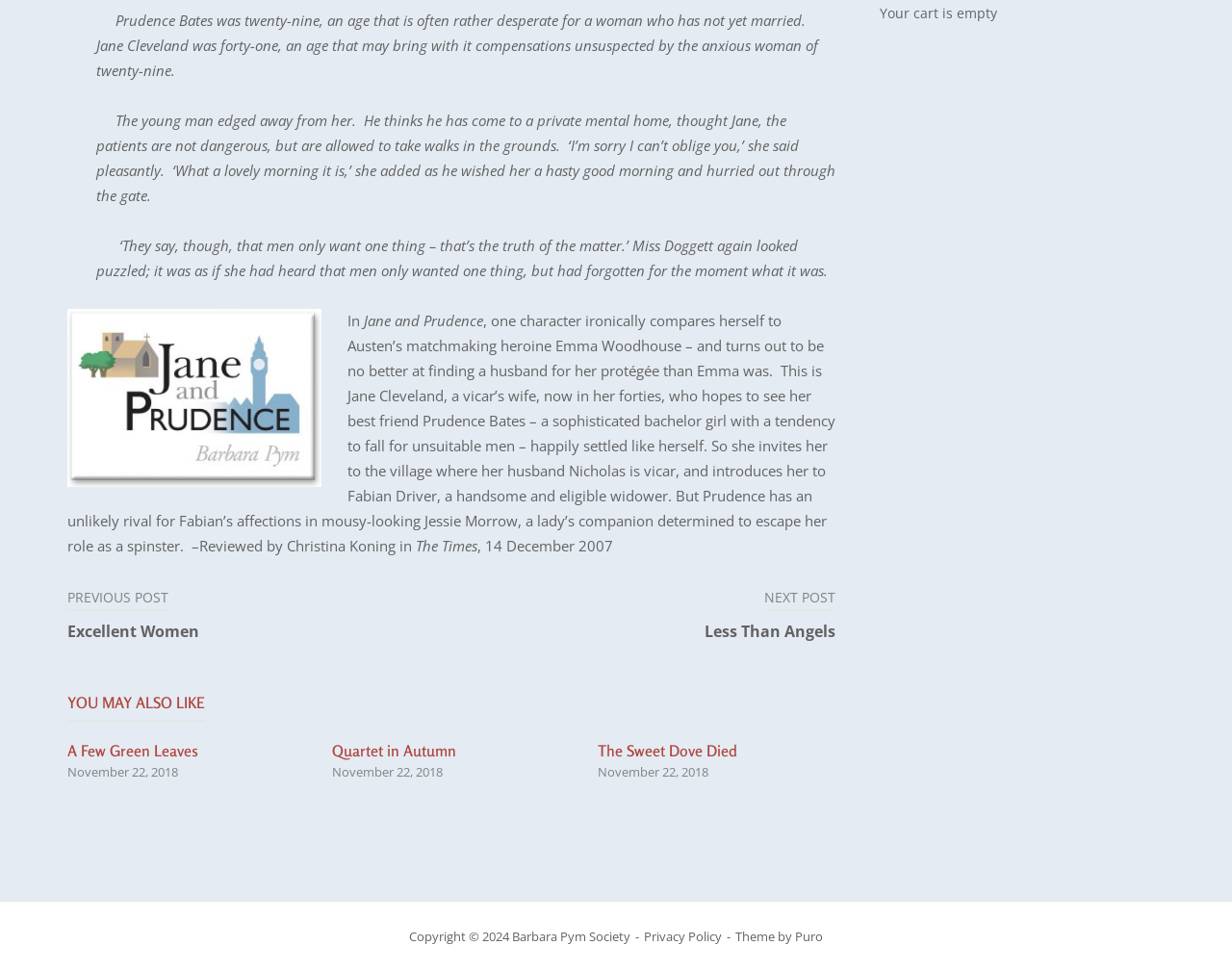Identify the coordinates of the bounding box for the element described below: "Privacy Policy". Return the coordinates as four float numbers between 0 and 1: [left, top, right, bottom].

[0.523, 0.955, 0.586, 0.973]